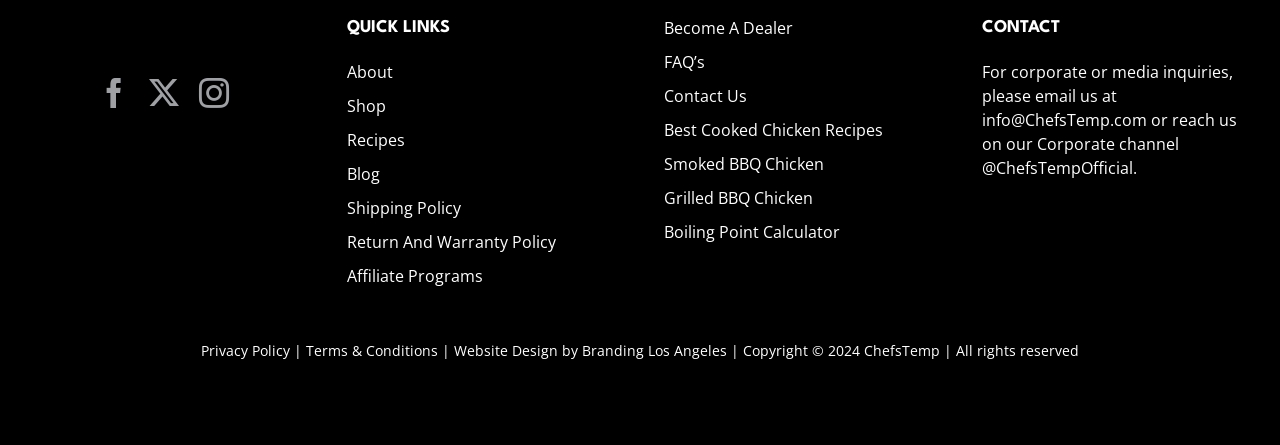Specify the bounding box coordinates of the area to click in order to execute this command: 'go to the about page'. The coordinates should consist of four float numbers ranging from 0 to 1, and should be formatted as [left, top, right, bottom].

[0.271, 0.134, 0.481, 0.188]